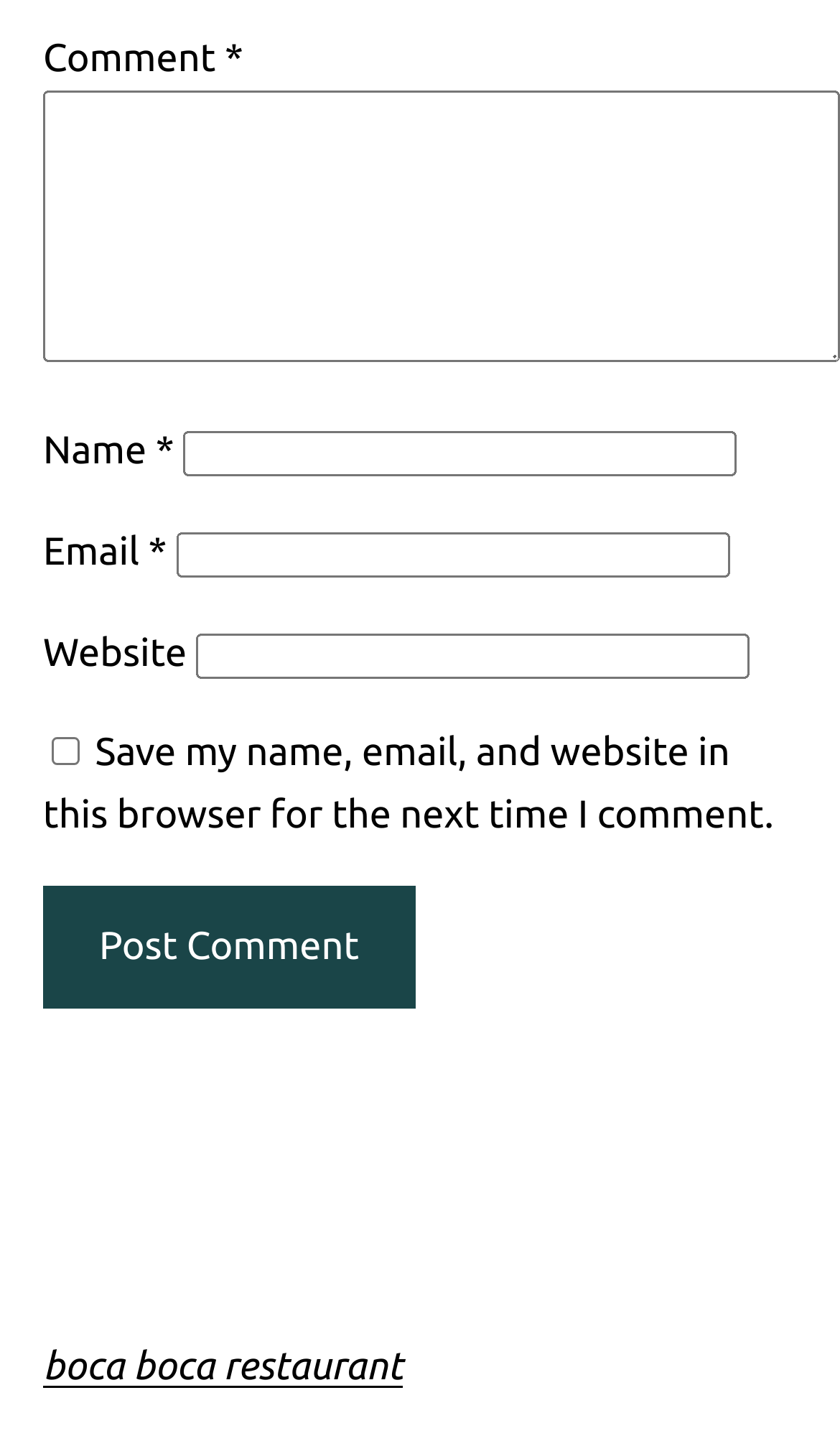What is the text of the link at the bottom?
From the image, provide a succinct answer in one word or a short phrase.

boca boca restaurant